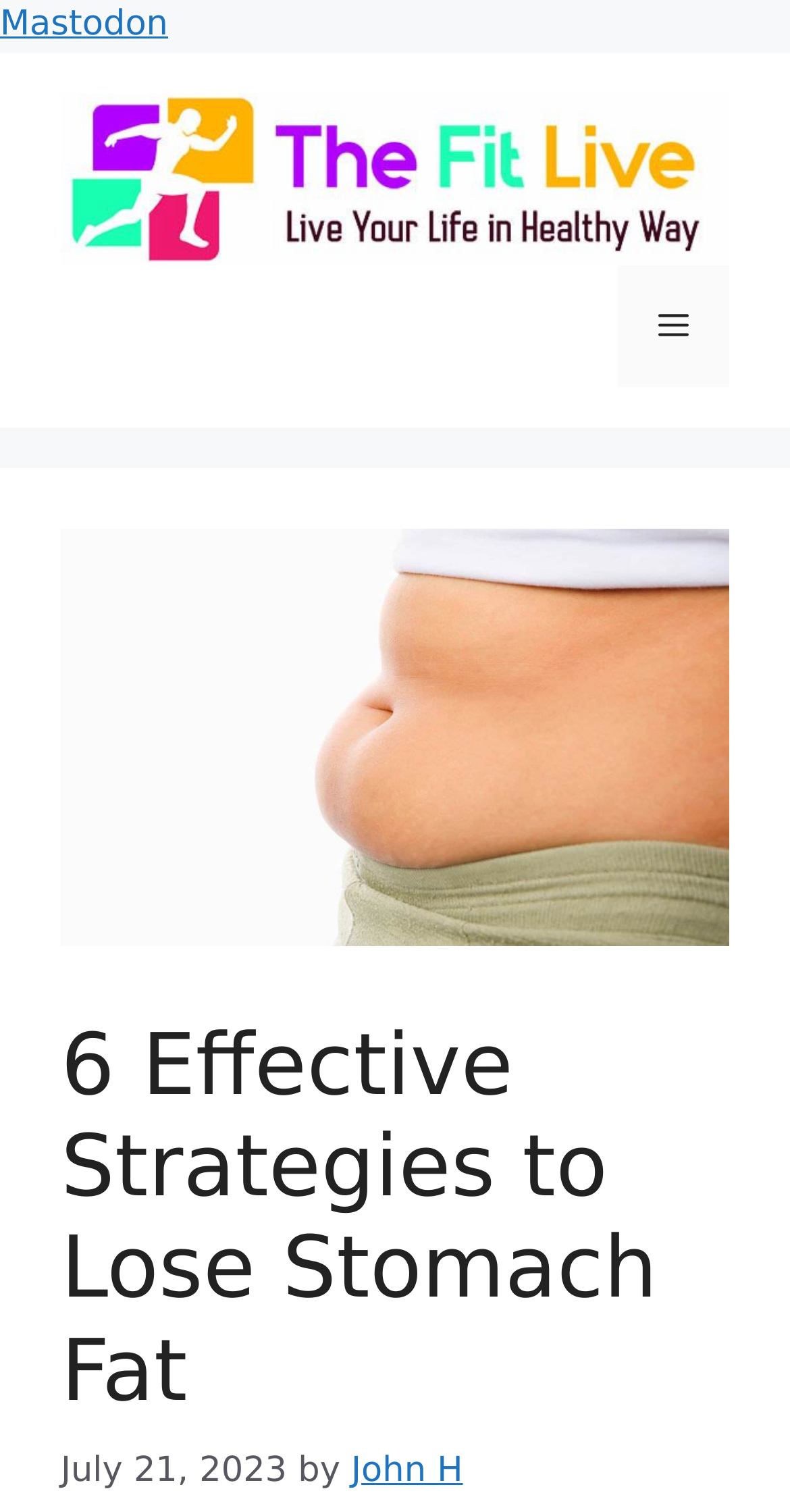Respond to the question below with a single word or phrase:
Is there a menu button on the webpage?

Yes